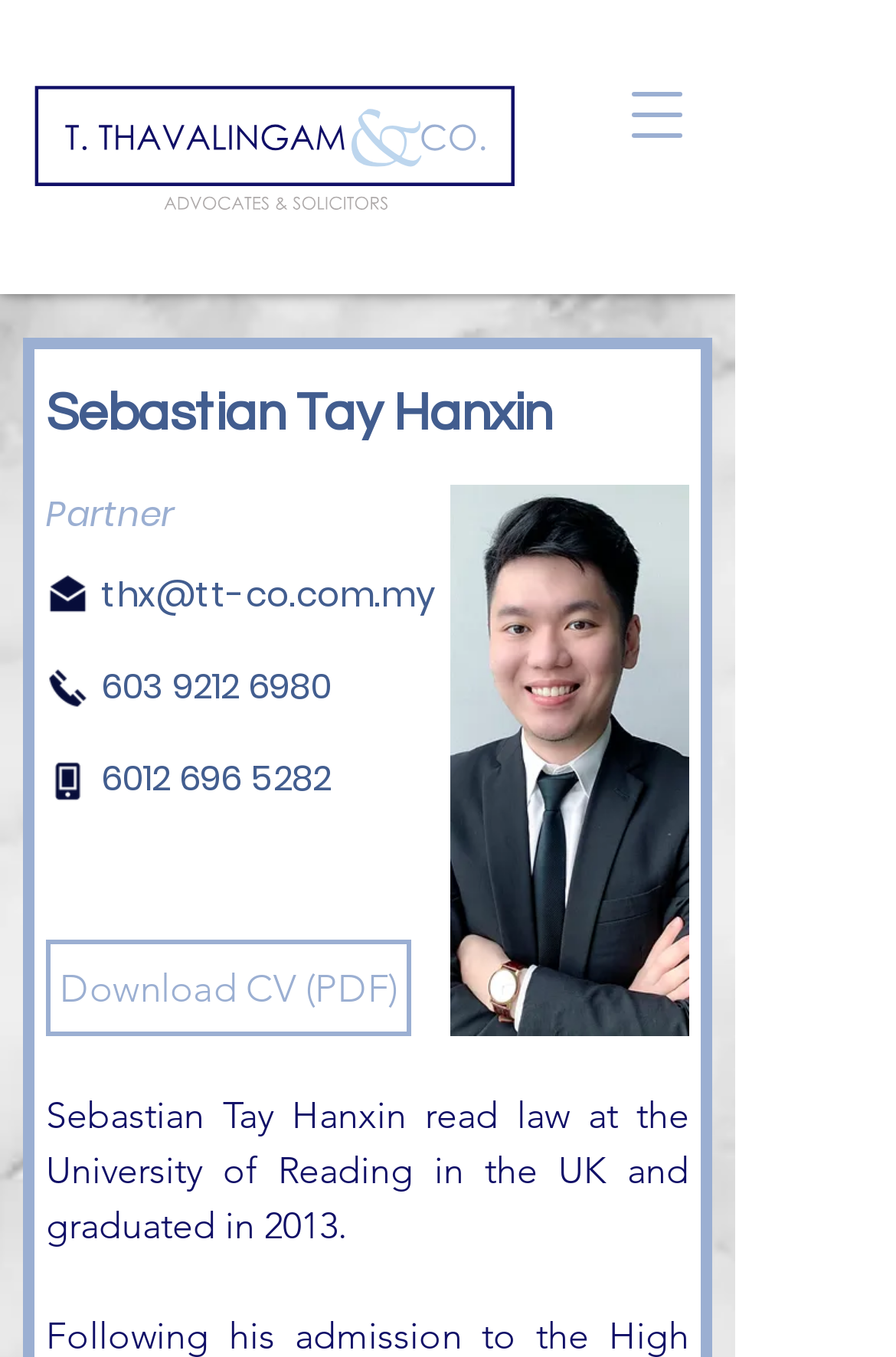How many phone numbers are listed for Sebastian Tay Hanxin?
Provide a well-explained and detailed answer to the question.

By examining the webpage, I found three phone numbers listed for Sebastian Tay Hanxin: 603 9212 6980, 6012 696 5282, and another one without a label.